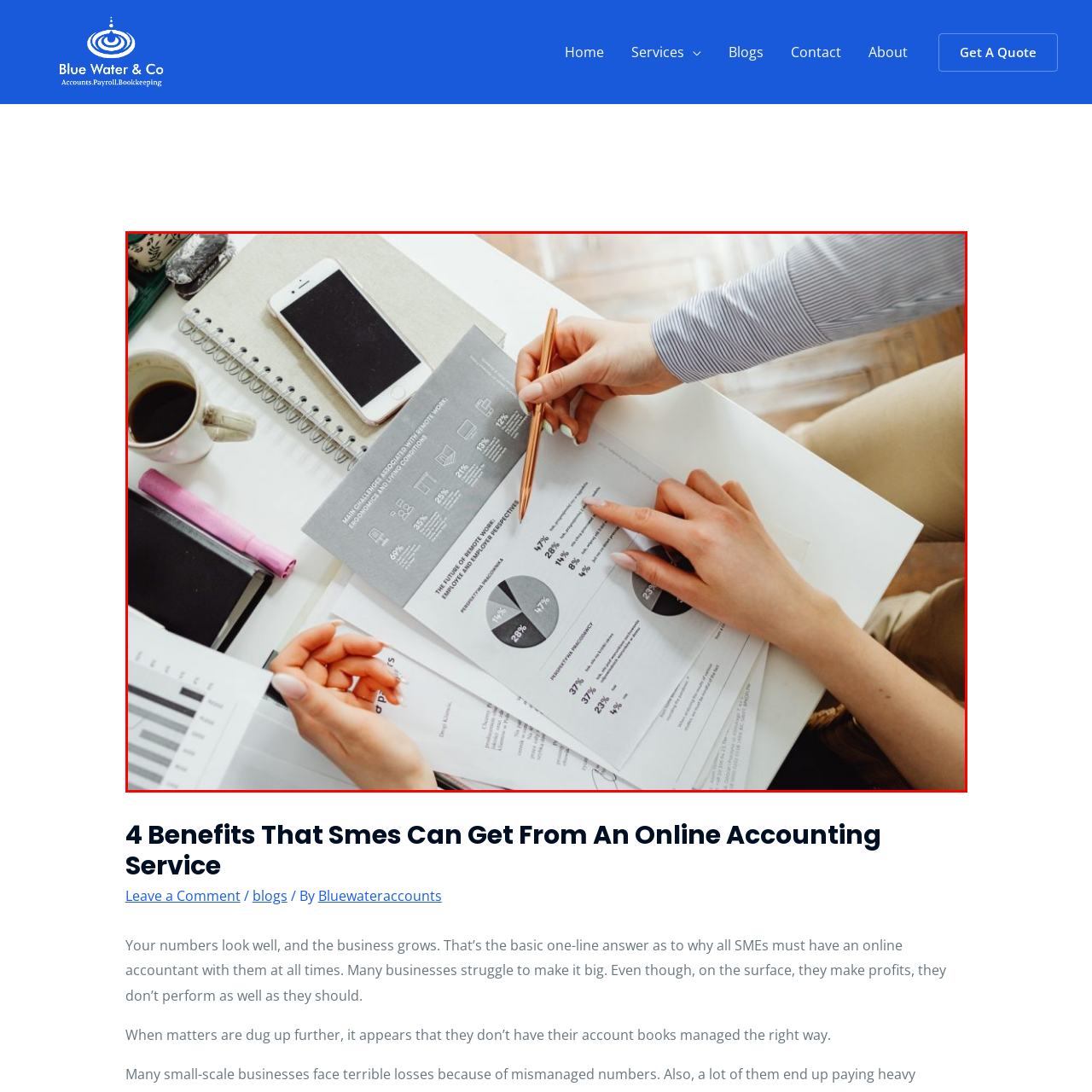Look closely at the image highlighted by the red bounding box and supply a detailed explanation in response to the following question: What is the purpose of the setting?

The setting of the image, which includes a table with financial documents, a smartphone, a notebook, and a cup of coffee, is meant to illustrate the importance of data interpretation and strategic planning for small and medium enterprises looking to enhance their financial management through digital solutions.